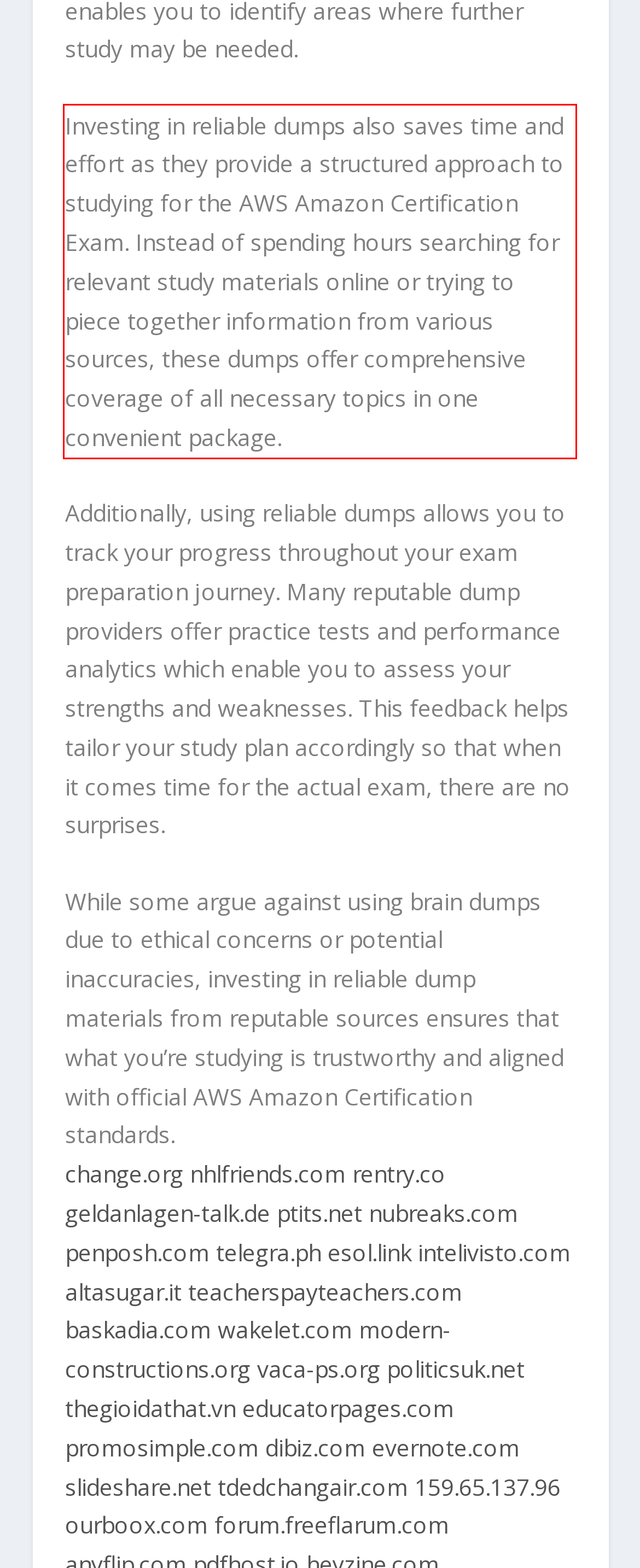Review the screenshot of the webpage and recognize the text inside the red rectangle bounding box. Provide the extracted text content.

Investing in reliable dumps also saves time and effort as they provide a structured approach to studying for the AWS Amazon Certification Exam. Instead of spending hours searching for relevant study materials online or trying to piece together information from various sources, these dumps offer comprehensive coverage of all necessary topics in one convenient package.